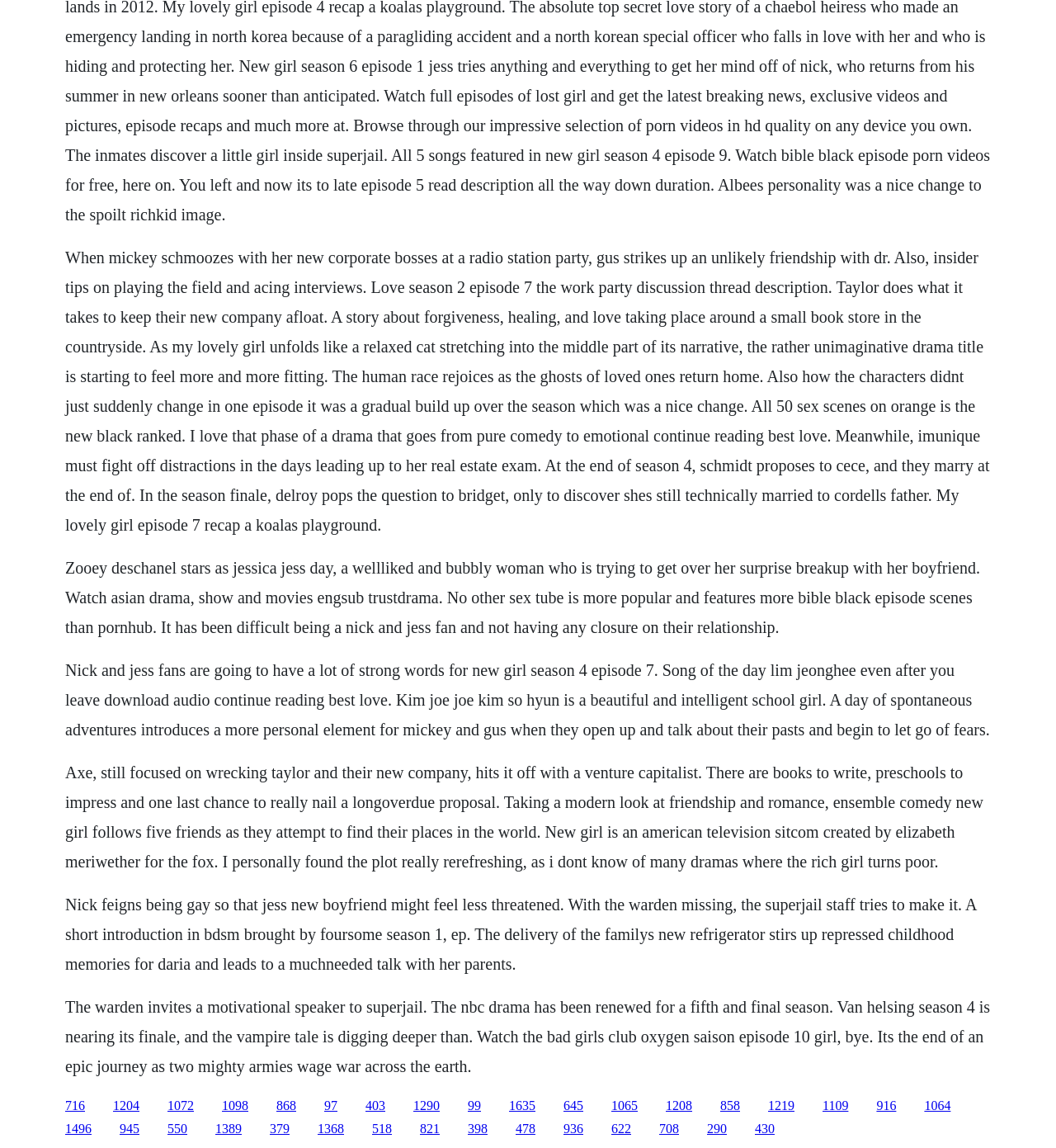Locate the bounding box coordinates of the clickable part needed for the task: "Click on the Facebook link".

None